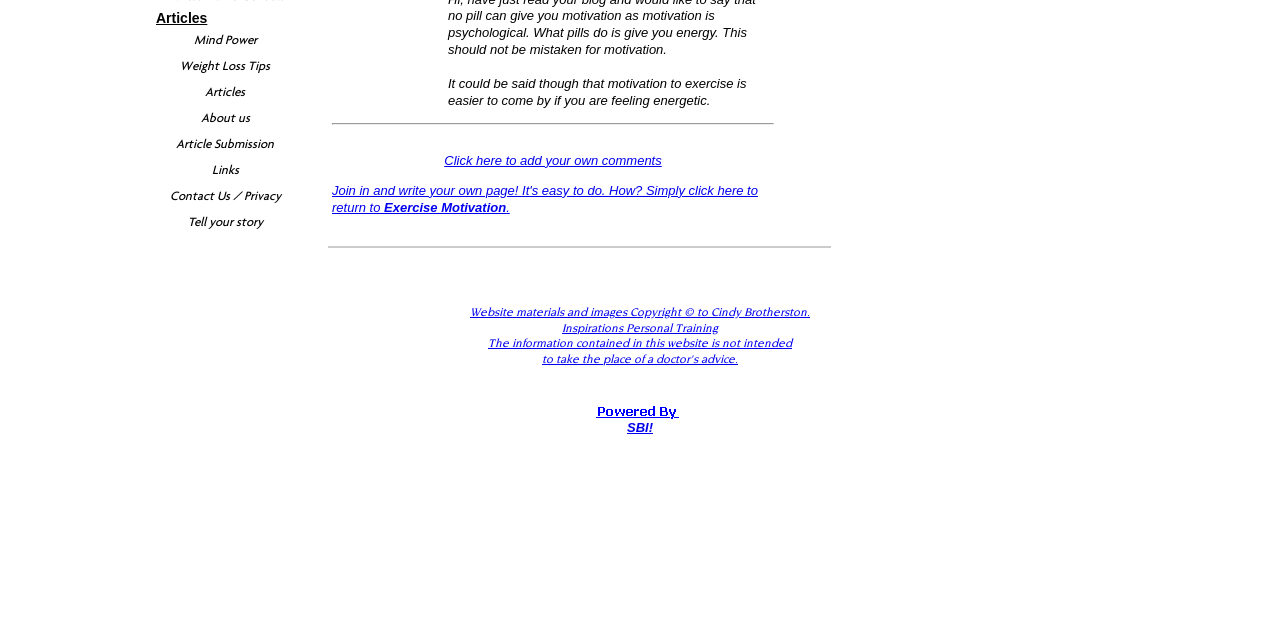Determine the bounding box coordinates of the UI element that matches the following description: "Contact Us / Privacy". The coordinates should be four float numbers between 0 and 1 in the format [left, top, right, bottom].

[0.122, 0.286, 0.23, 0.326]